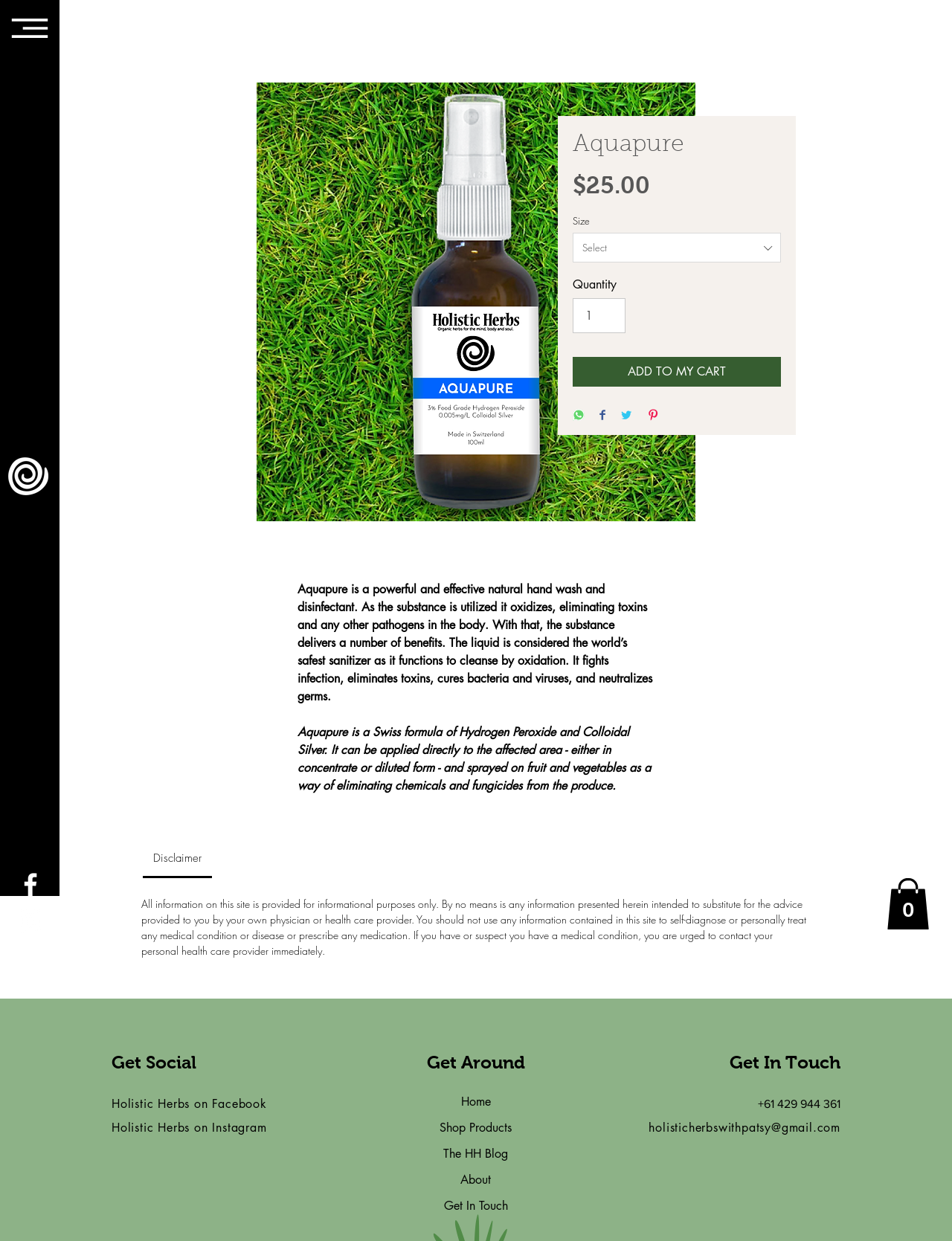Please identify the bounding box coordinates of the region to click in order to complete the task: "Click the 'ADD TO MY CART' button". The coordinates must be four float numbers between 0 and 1, specified as [left, top, right, bottom].

[0.602, 0.287, 0.82, 0.311]